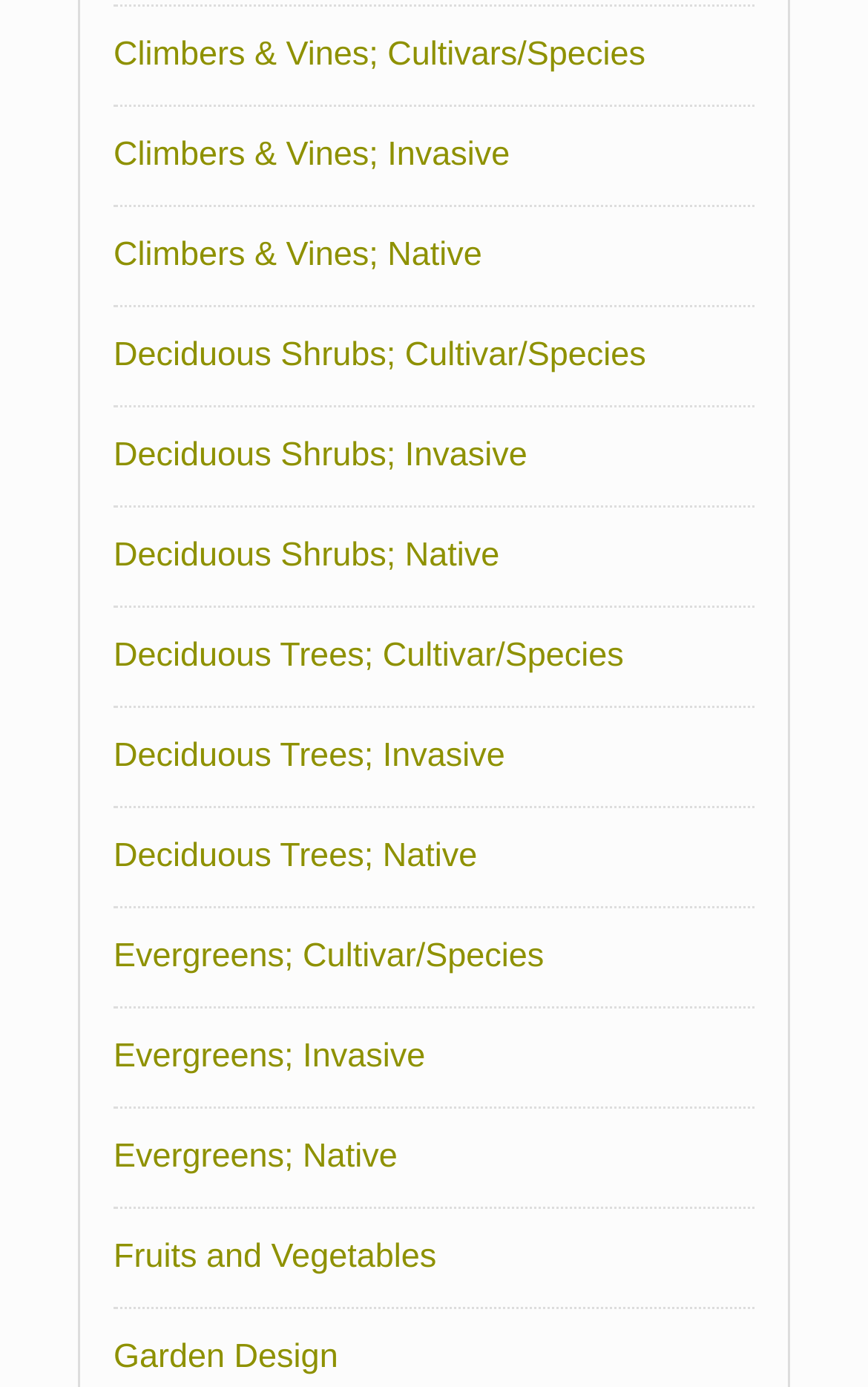Answer with a single word or phrase: 
What type of plants are categorized on this webpage?

Climbers, Shrubs, Trees, Fruits, Vegetables